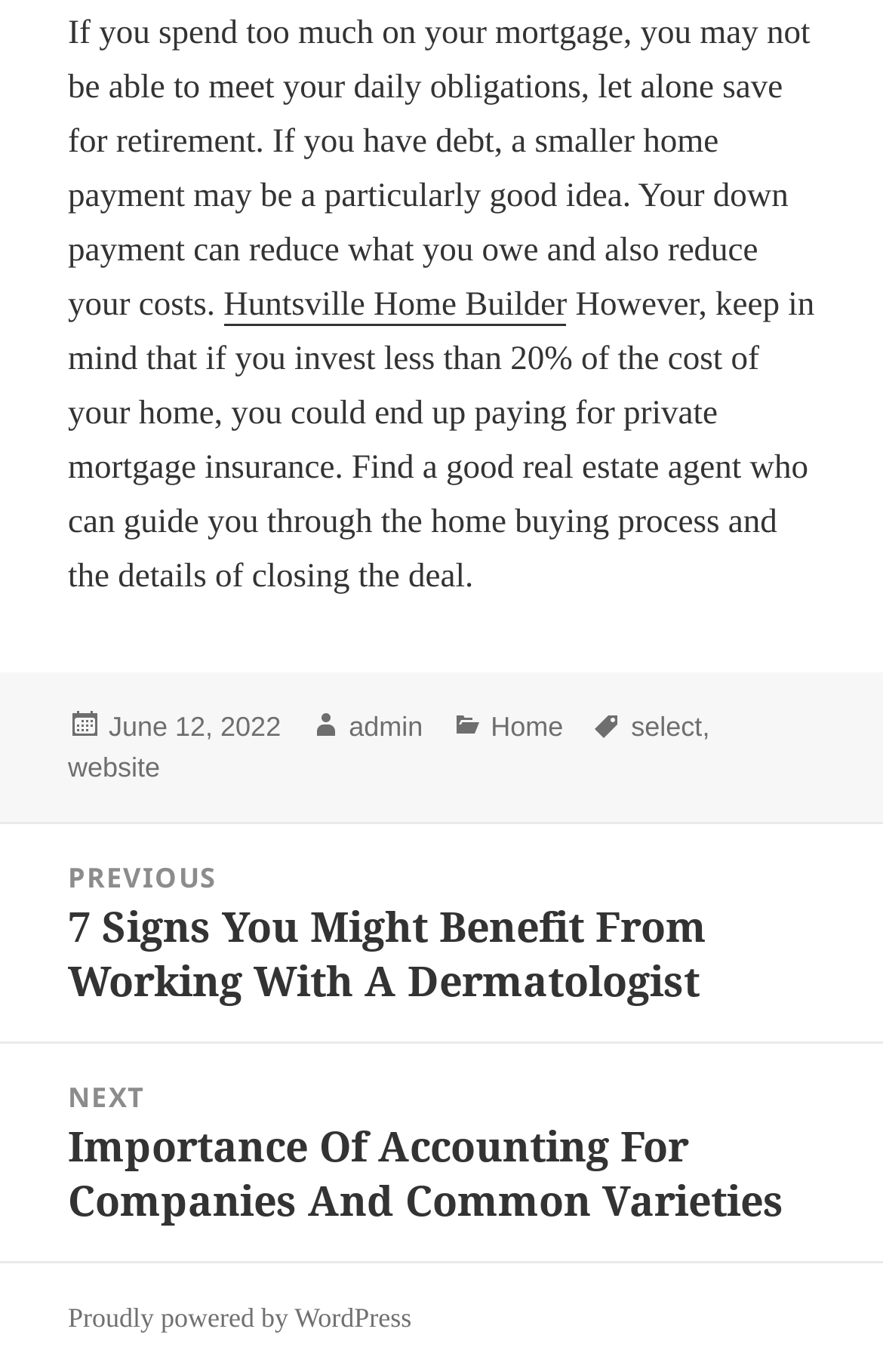Please locate the clickable area by providing the bounding box coordinates to follow this instruction: "Click on 'Huntsville Home Builder'".

[0.253, 0.209, 0.642, 0.237]